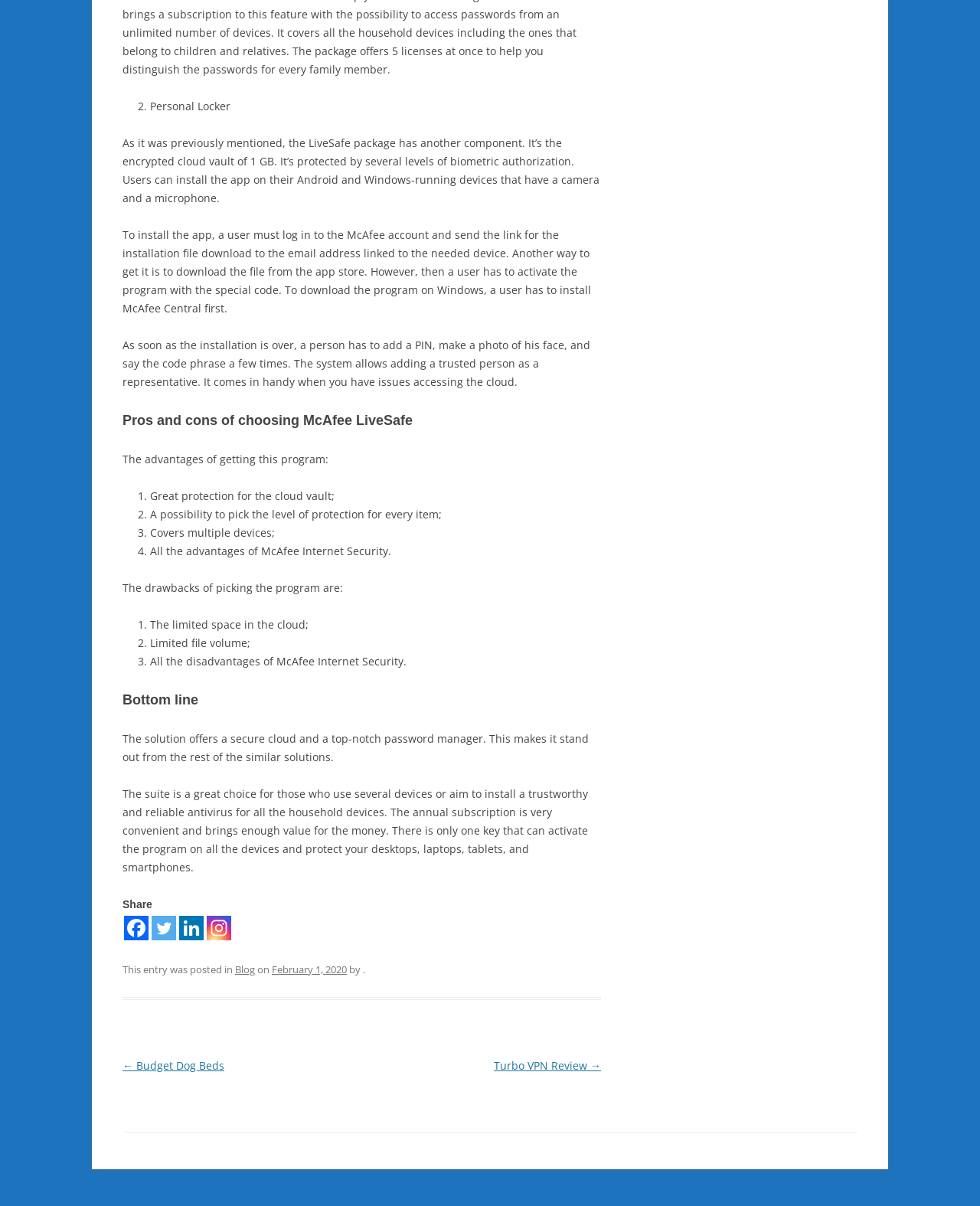Find and provide the bounding box coordinates for the UI element described here: "Blog". The coordinates should be given as four float numbers between 0 and 1: [left, top, right, bottom].

[0.24, 0.798, 0.26, 0.809]